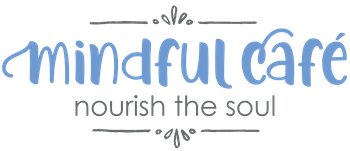Answer the following query concisely with a single word or phrase:
What is the purpose of the decorative elements?

Add charm